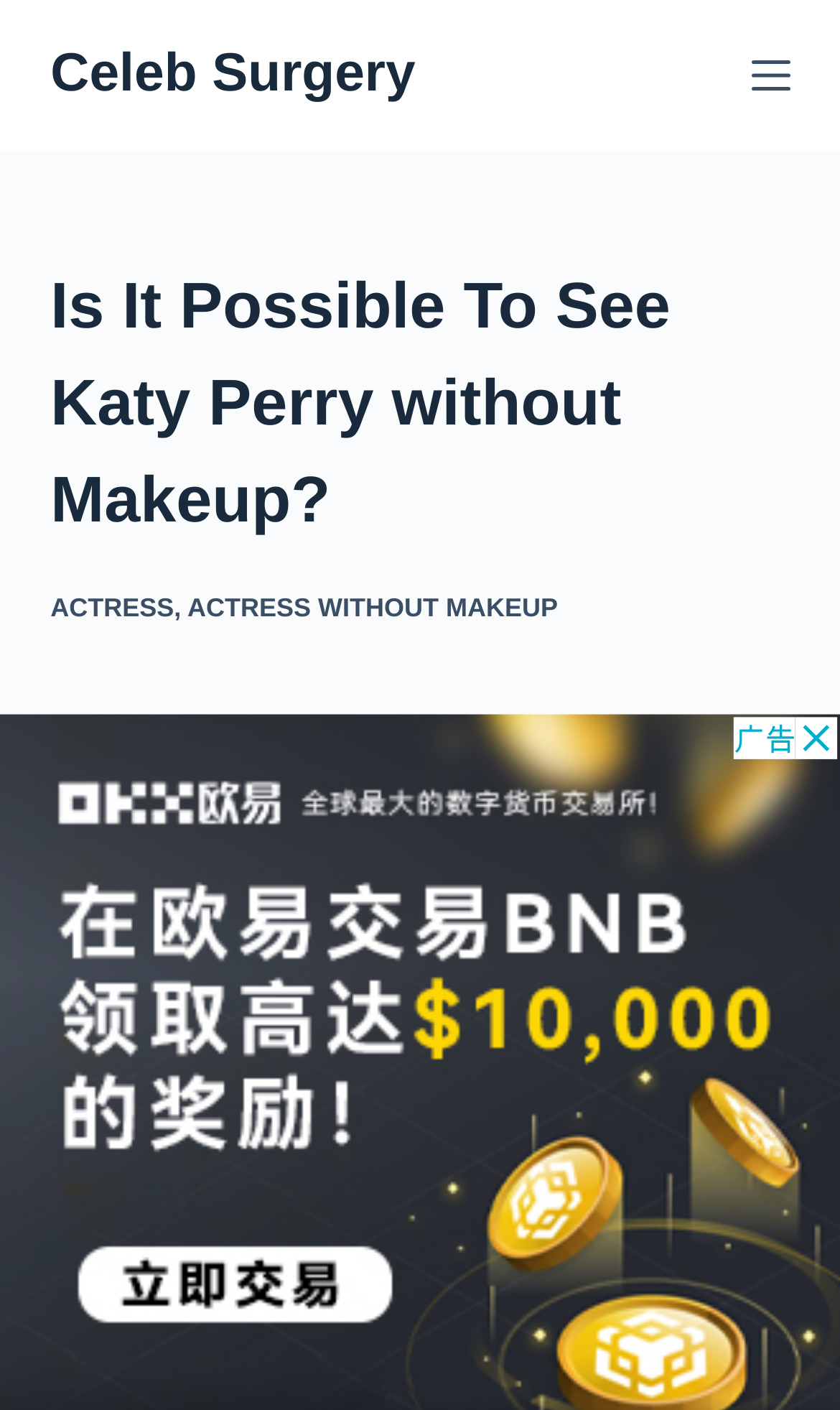What is the topic of the article?
With the help of the image, please provide a detailed response to the question.

The main heading of the article is 'Is It Possible To See Katy Perry without Makeup?'. This suggests that the topic of the article is Katy Perry without makeup, so the answer is 'Katy Perry without makeup'.